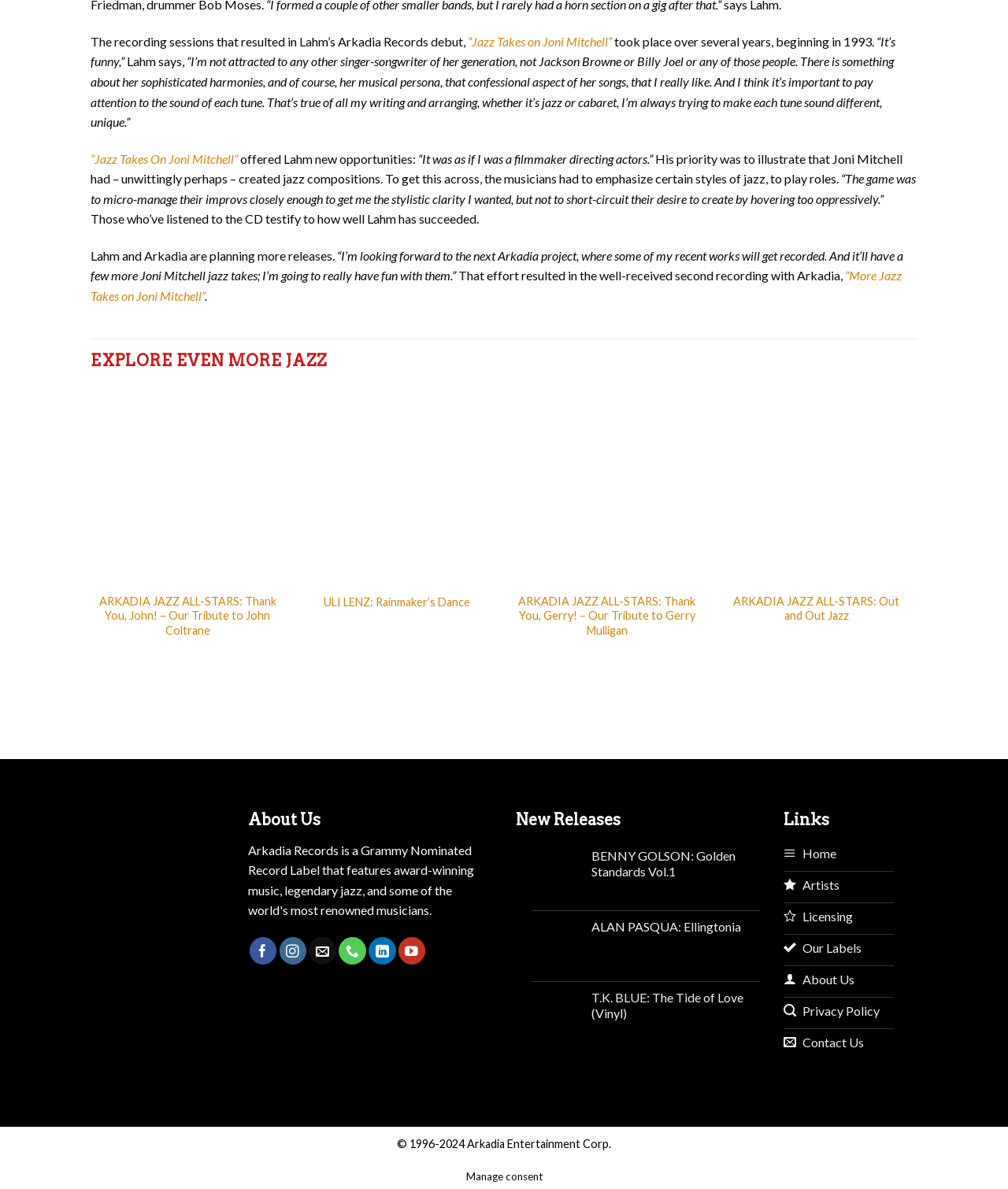How many social media platforms can you follow Arkadia Records on?
Using the image as a reference, deliver a detailed and thorough answer to the question.

Arkadia Records can be followed on six social media platforms, namely Facebook, Instagram, LinkedIn, YouTube, and two others. This information is obtained from the link elements with IDs 693, 694, 697, 698, and two others.